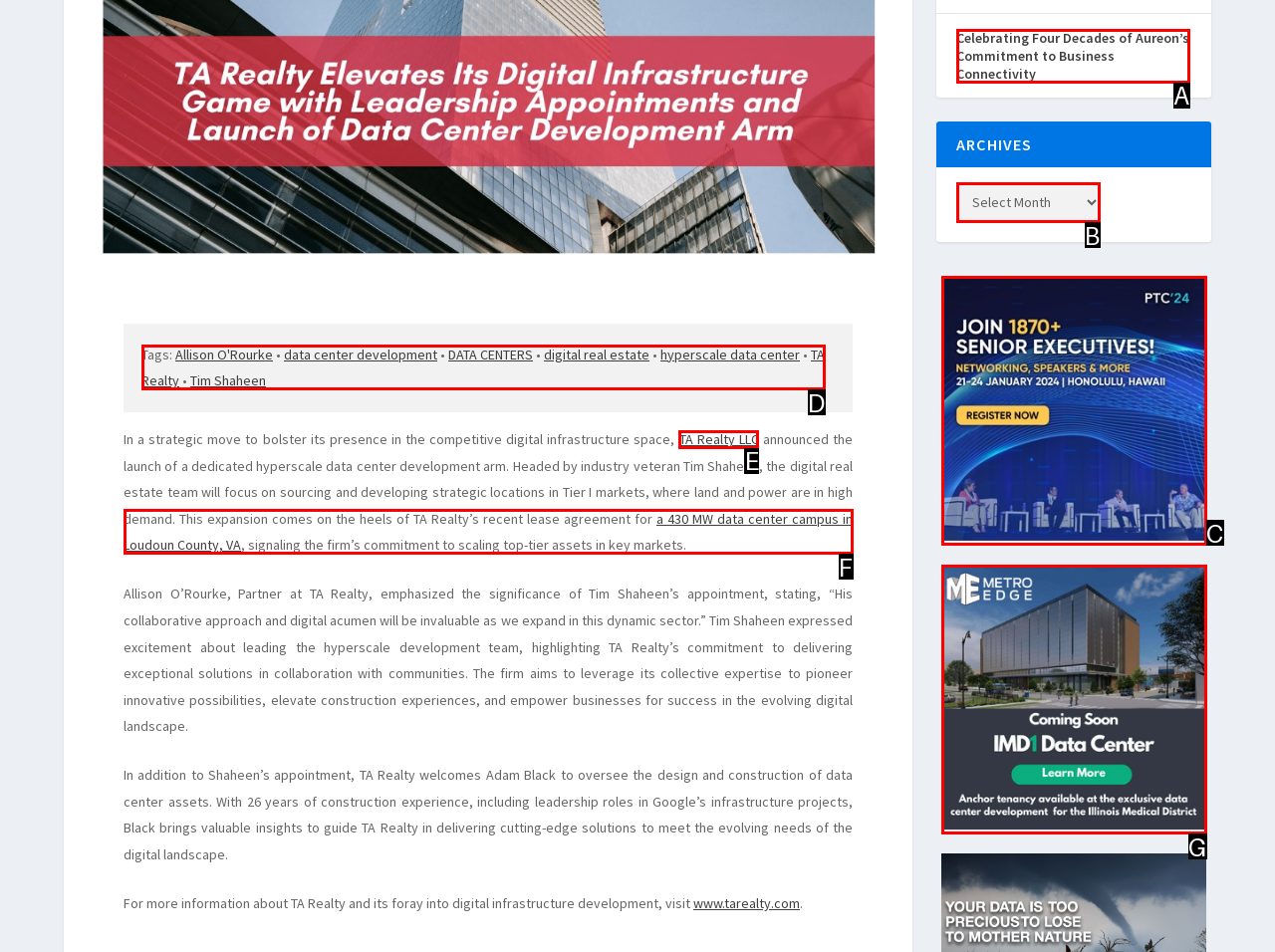Determine which HTML element fits the description: Cover Letter. Answer with the letter corresponding to the correct choice.

None